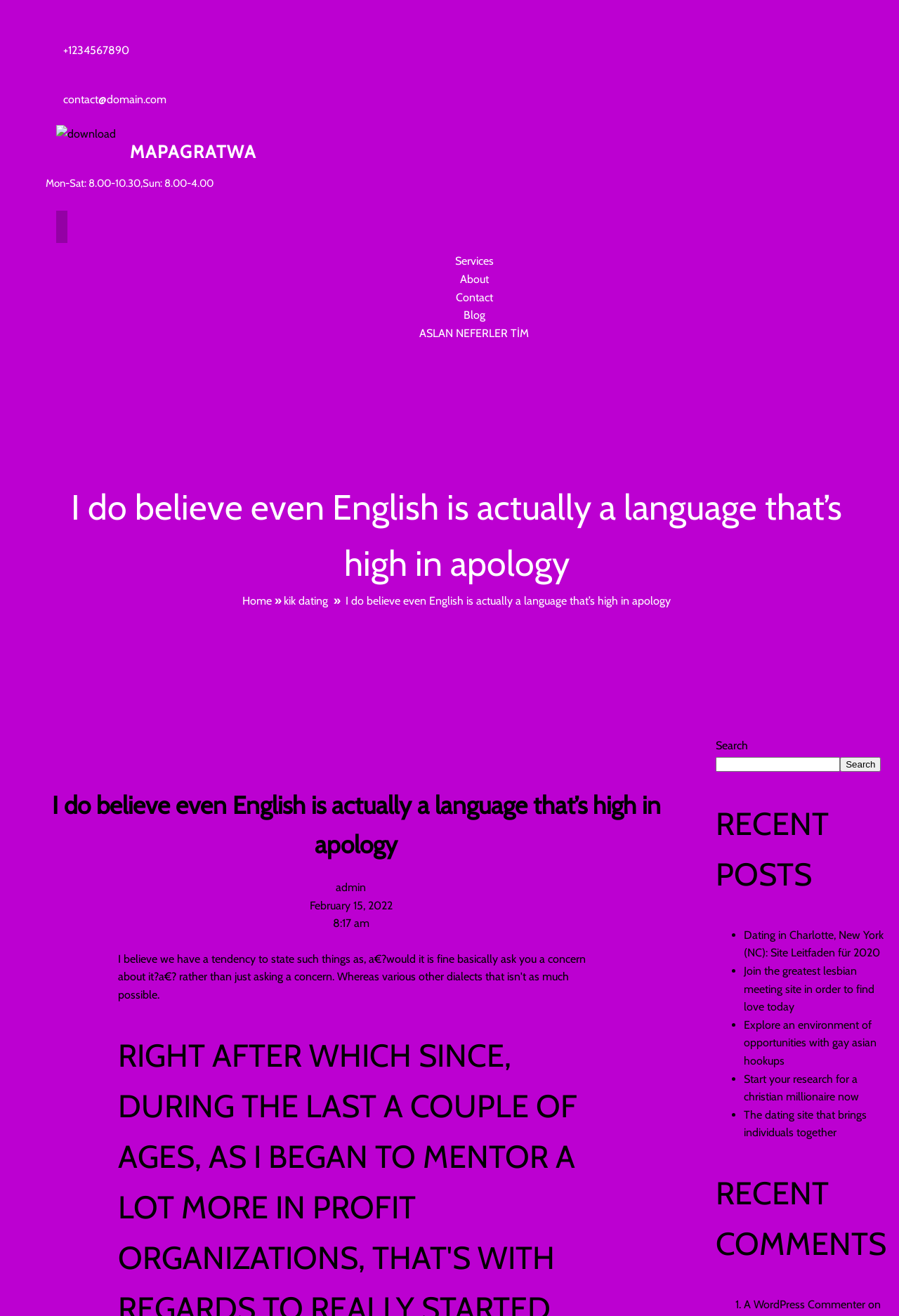Explain the contents of the webpage comprehensively.

This webpage appears to be a blog or personal website with various sections and features. At the top, there are contact information links, including a phone number and email address, positioned side by side. Below them, there is a download link for "MAPAGRATWA" accompanied by a small image. Next to it, there is a static text displaying business hours.

On the right side of the page, there is a navigation menu with links to "Services", "About", "Contact", "Blog", and "ASLAN NEFERLER TİM". Below the navigation menu, there is a large block of text, which seems to be the title or main content of the page, "I do believe even English is actually a language that’s high in apology".

Further down, there are more links, including "Home", "kik dating", and "admin", arranged horizontally. Below these links, there is a section with links to specific dates and times, possibly indicating blog post timestamps.

On the right side of the page, there is a search bar with a search button and a label "Search". Below the search bar, there is a section titled "RECENT POSTS" with a list of five links to different blog posts, each preceded by a bullet point. The posts' titles include "Dating in Charlotte, New York (NC): Site Leitfaden für 2020", "Join the greatest lesbian meeting site in order to find love today", and others.

Finally, there is a section titled "RECENT COMMENTS" with a single comment listed, which includes a link to the commenter's name, "A WordPress Commenter", and a timestamp.